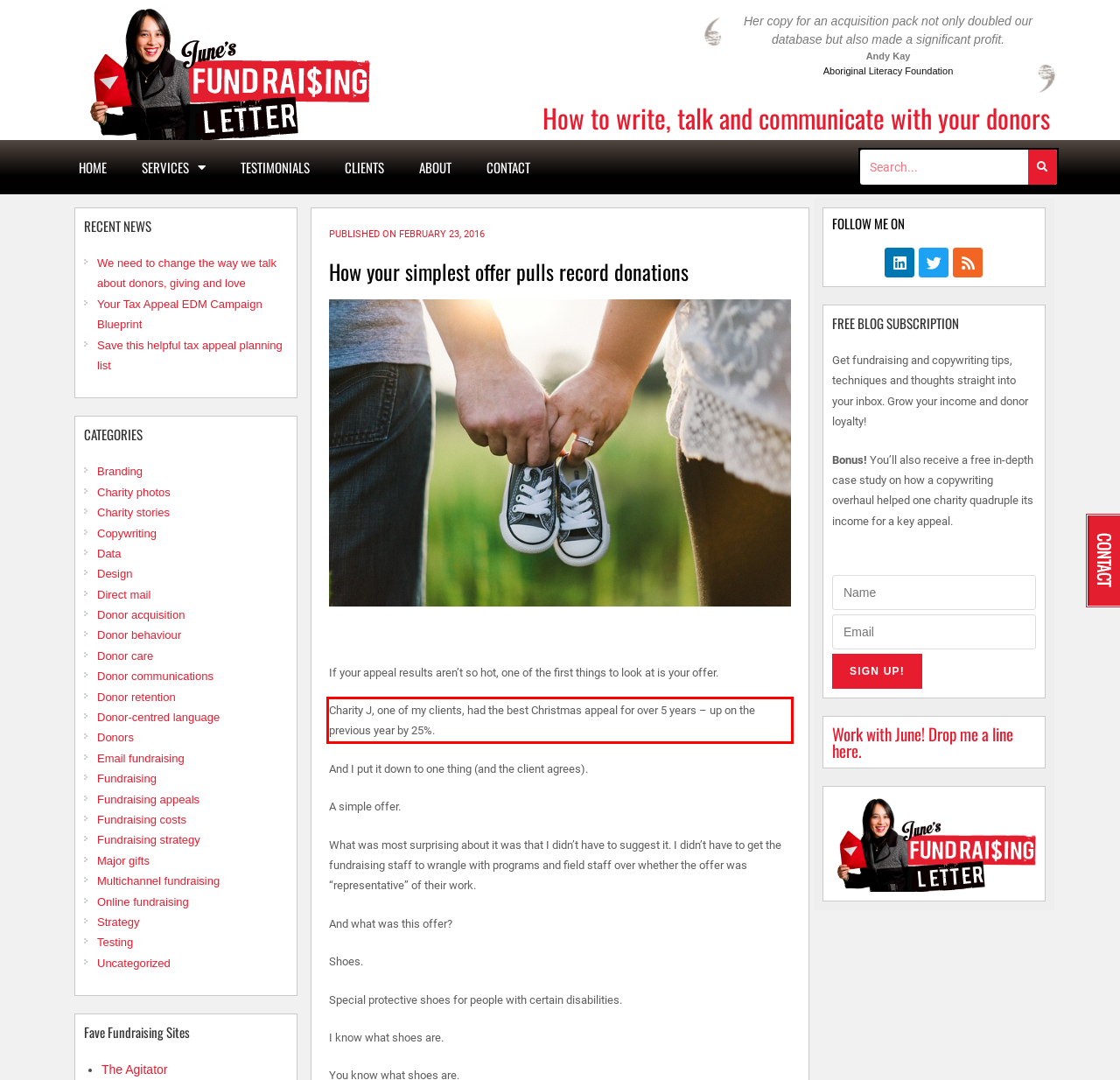You are presented with a screenshot containing a red rectangle. Extract the text found inside this red bounding box.

Charity J, one of my clients, had the best Christmas appeal for over 5 years – up on the previous year by 25%.